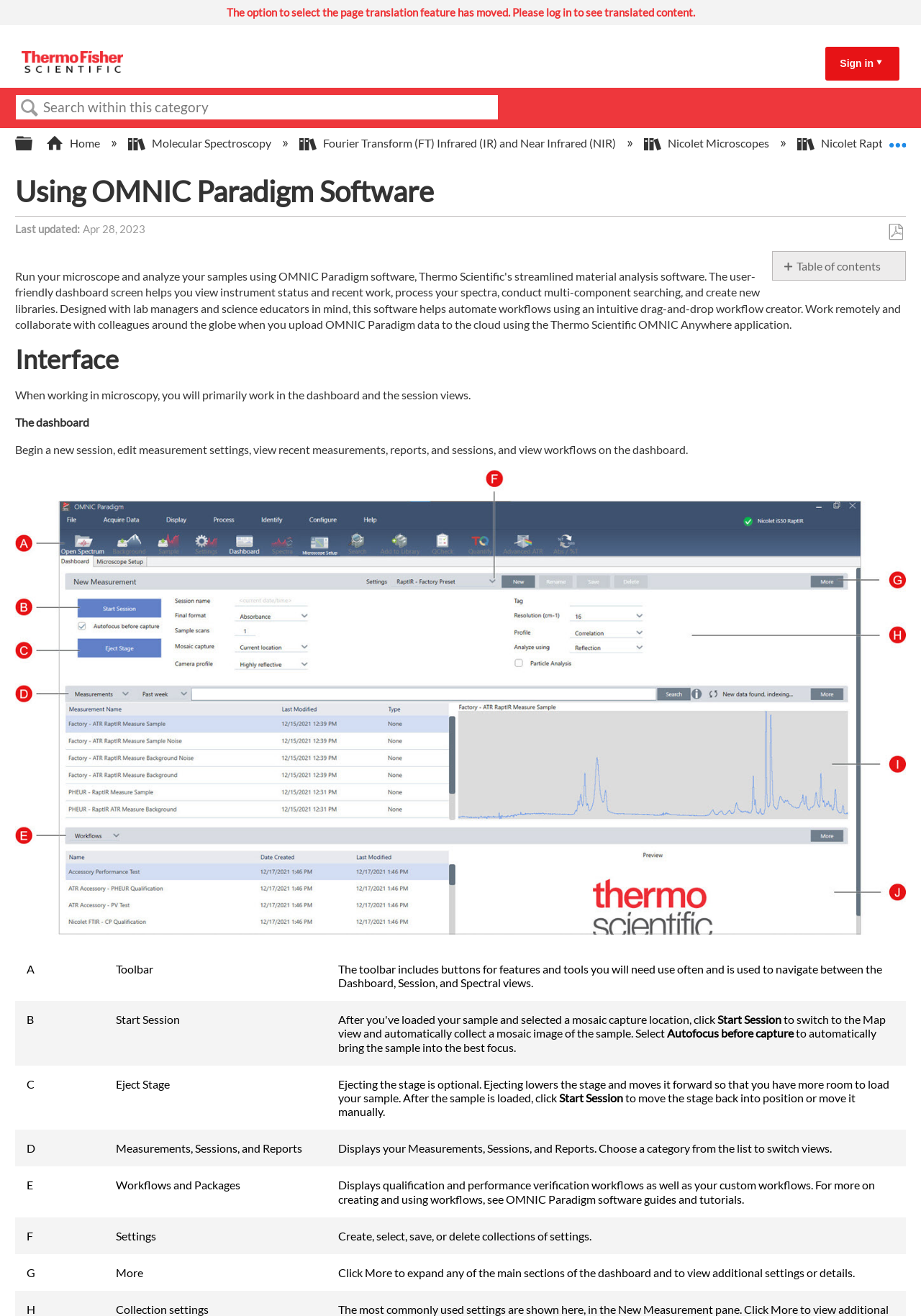Summarize the webpage with a detailed and informative caption.

This webpage is about using OMNIC Paradigm software, specifically focusing on the interface and microscopy session view. At the top, there is a header section with links to translate the page, sign in, and search. Below this, there is a navigation menu with links to home, molecular spectroscopy, and other related topics.

The main content of the page is divided into sections. The first section has a heading "Using OMNIC Paradigm Software" and provides information about the last update date. Below this, there is a link to save the page as a PDF and a button to expand or collapse the table of contents.

The next section is about the interface, with a heading "Interface" and a brief description of the dashboard and session views. There is an image of the paradigm microscopy dashboard overview, which takes up most of the width of the page.

Below the image, there is a table with seven rows, each describing a different aspect of the dashboard. The table has columns labeled A to G, with descriptions of the toolbar, start session, eject stage, measurements, sessions, and reports, workflows and packages, settings, and more.

Throughout the page, there are various links, buttons, and images that provide additional information and functionality. The overall layout is organized, with clear headings and concise text, making it easy to navigate and understand the content.